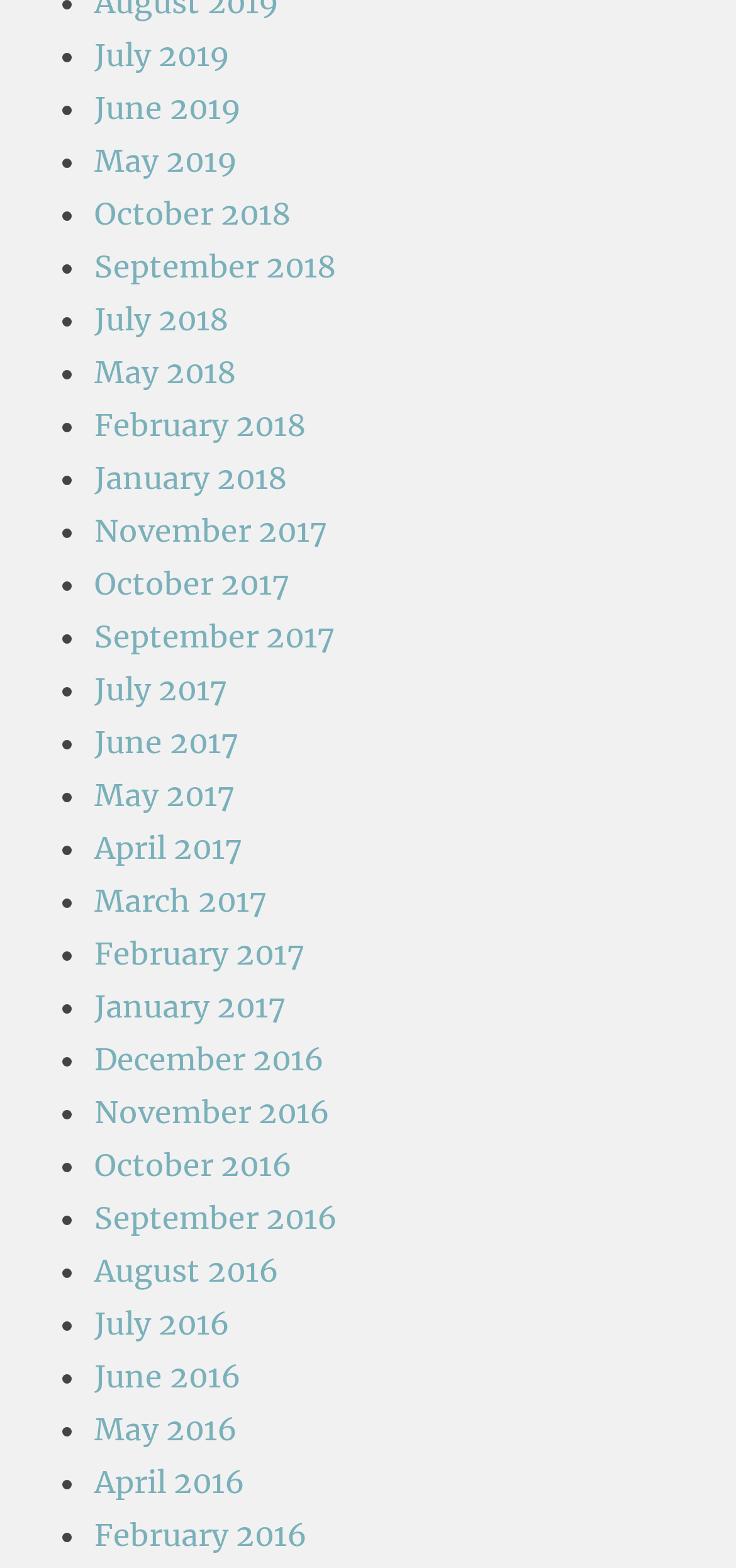Can you find the bounding box coordinates for the element that needs to be clicked to execute this instruction: "View January 2017"? The coordinates should be given as four float numbers between 0 and 1, i.e., [left, top, right, bottom].

[0.128, 0.629, 0.387, 0.653]